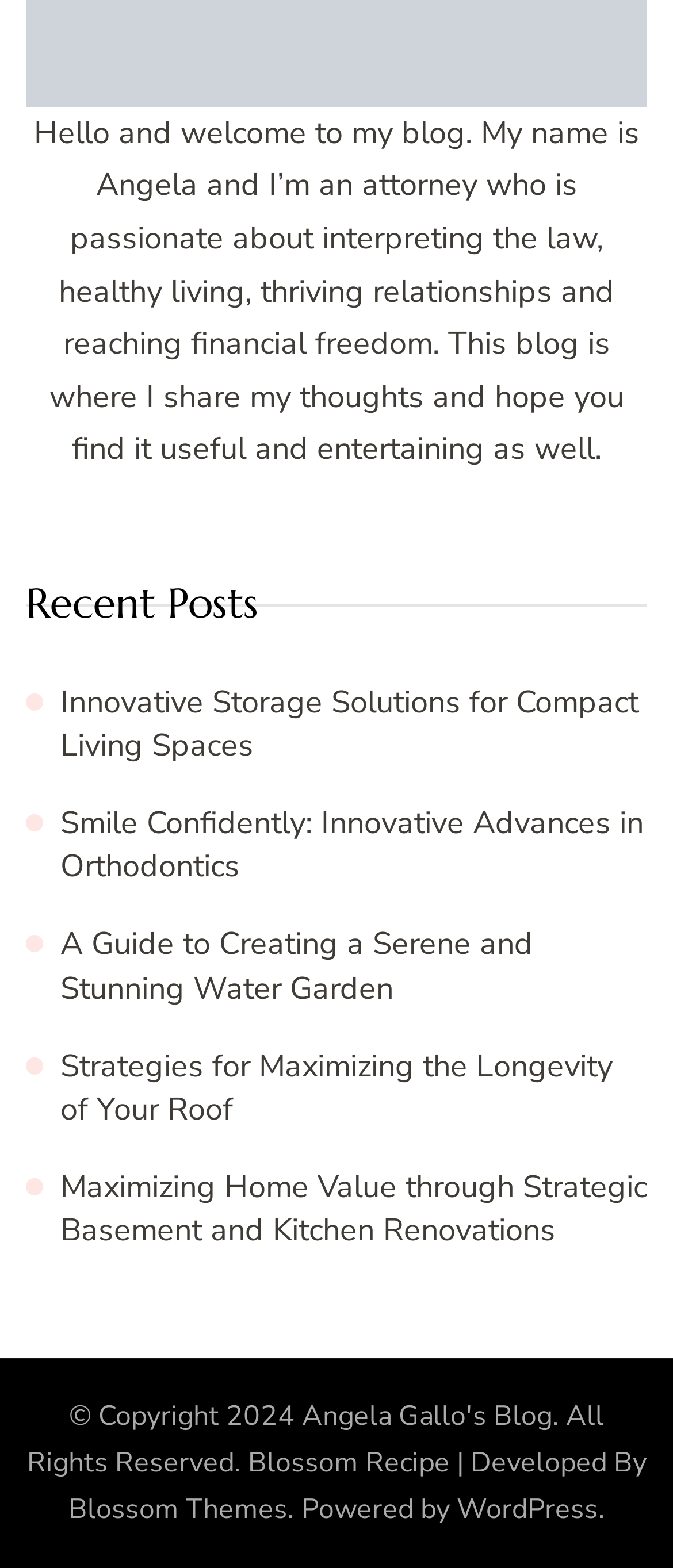Locate the bounding box coordinates of the clickable part needed for the task: "learn more about WordPress".

[0.678, 0.95, 0.888, 0.975]